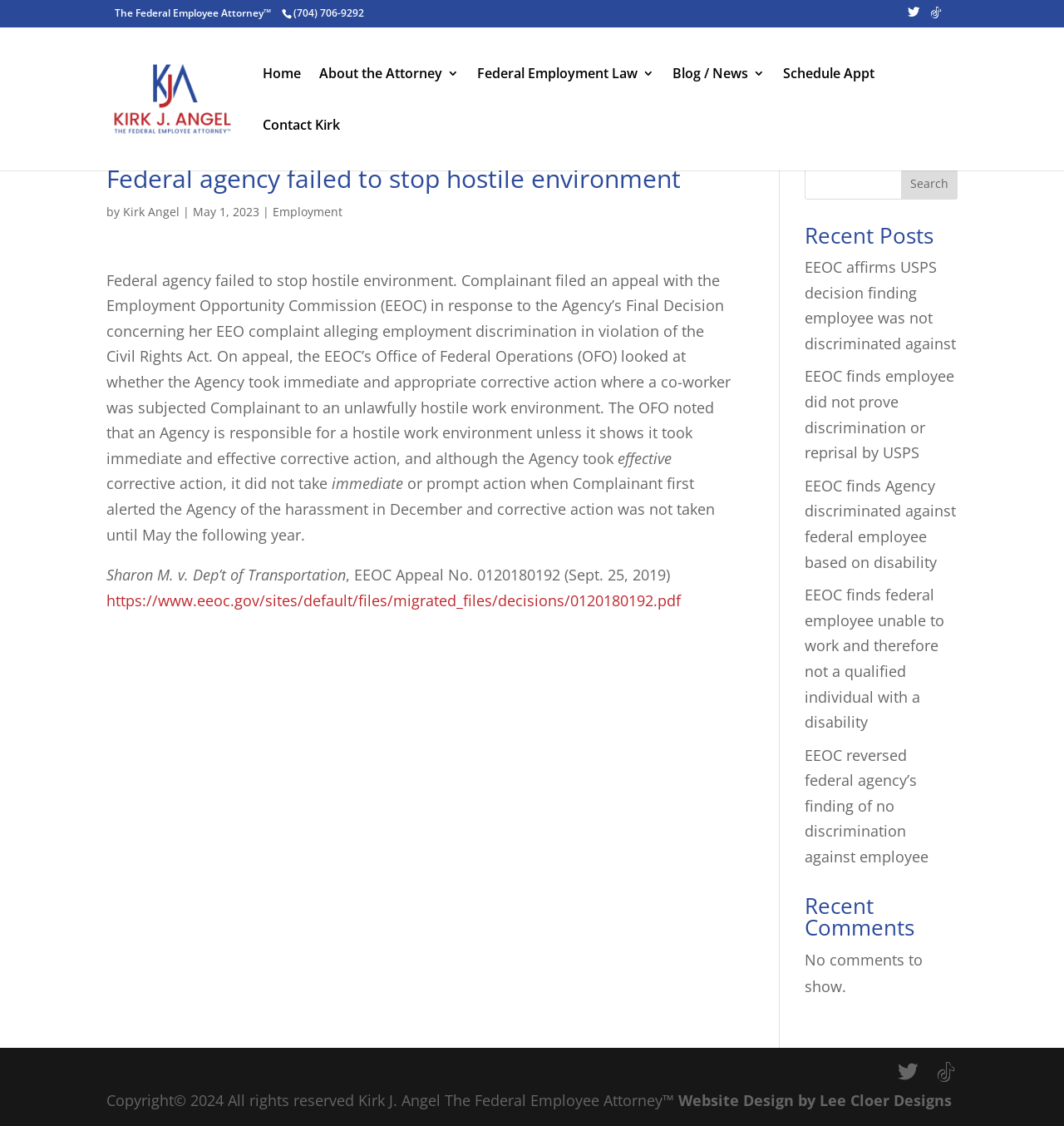Find the bounding box coordinates of the element you need to click on to perform this action: 'Read the article 'Federal agency failed to stop hostile environment''. The coordinates should be represented by four float values between 0 and 1, in the format [left, top, right, bottom].

[0.1, 0.148, 0.689, 0.563]